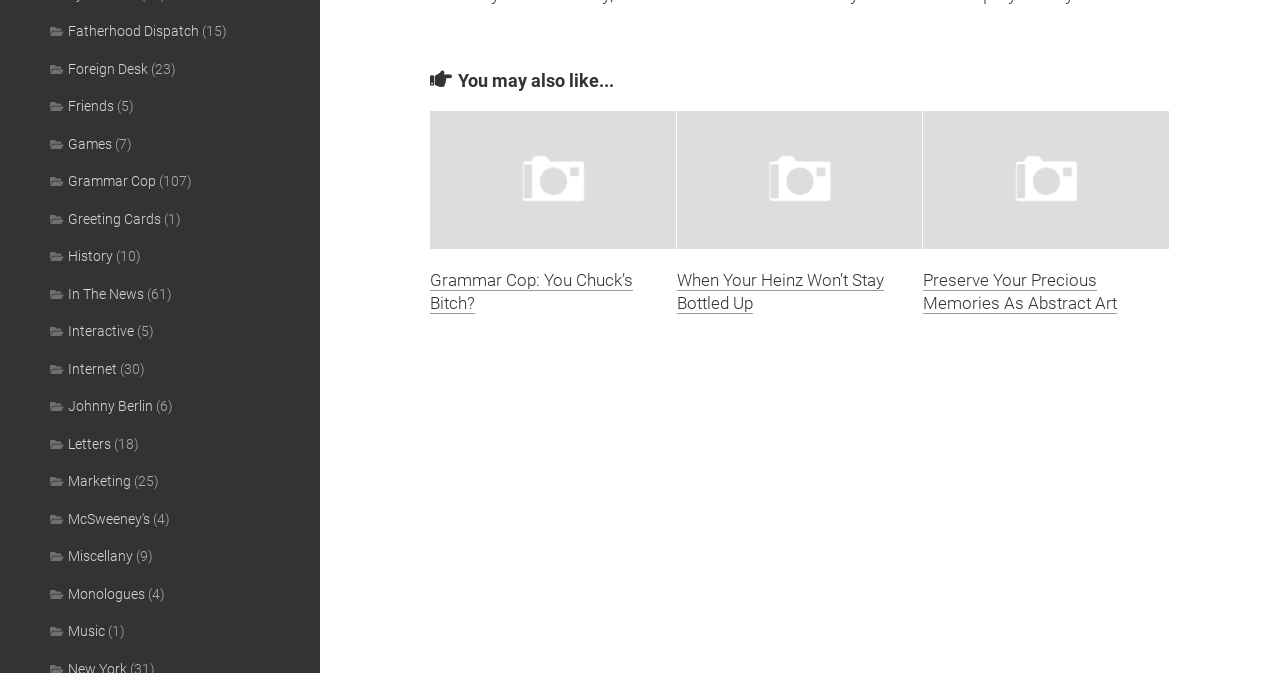Identify the bounding box coordinates of the section to be clicked to complete the task described by the following instruction: "Click on 'Grammar Cop: You Chuck’s Bitch?' article". The coordinates should be four float numbers between 0 and 1, formatted as [left, top, right, bottom].

[0.336, 0.165, 0.529, 0.47]